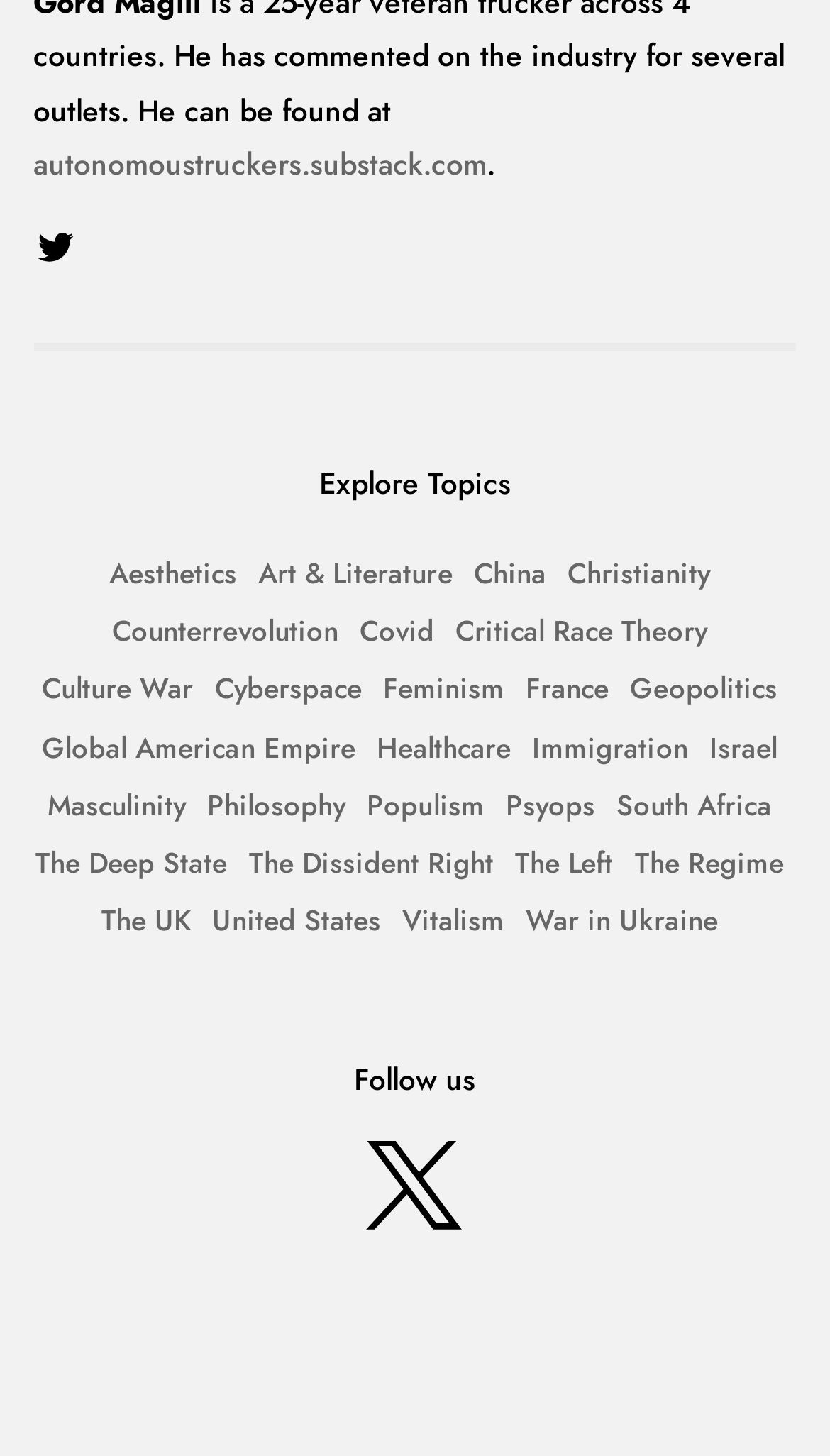Identify the bounding box coordinates for the region of the element that should be clicked to carry out the instruction: "View the United States topic". The bounding box coordinates should be four float numbers between 0 and 1, i.e., [left, top, right, bottom].

[0.256, 0.617, 0.459, 0.648]